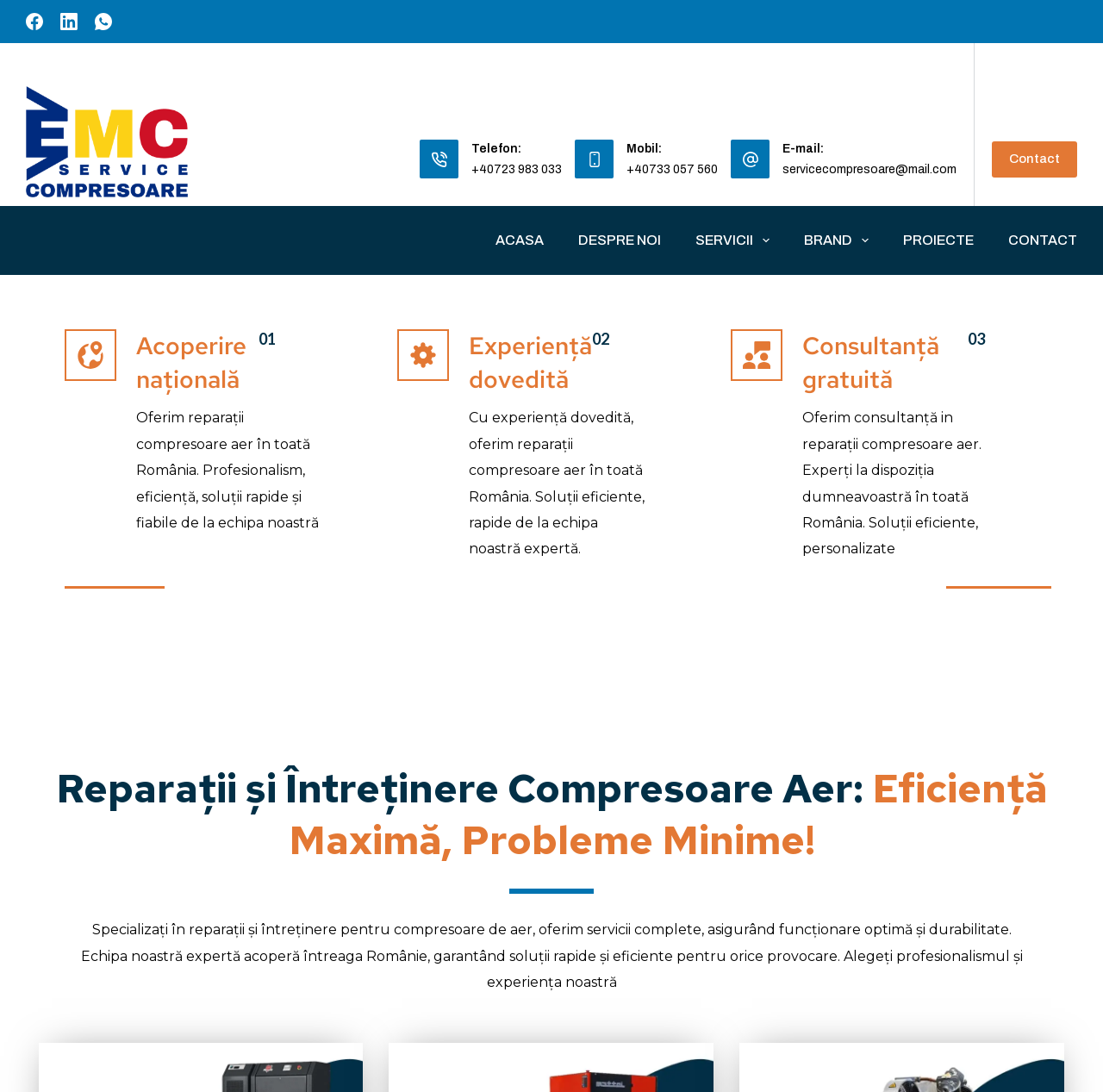Determine the bounding box coordinates for the element that should be clicked to follow this instruction: "Navigate to ACASA page". The coordinates should be given as four float numbers between 0 and 1, in the format [left, top, right, bottom].

[0.433, 0.189, 0.508, 0.252]